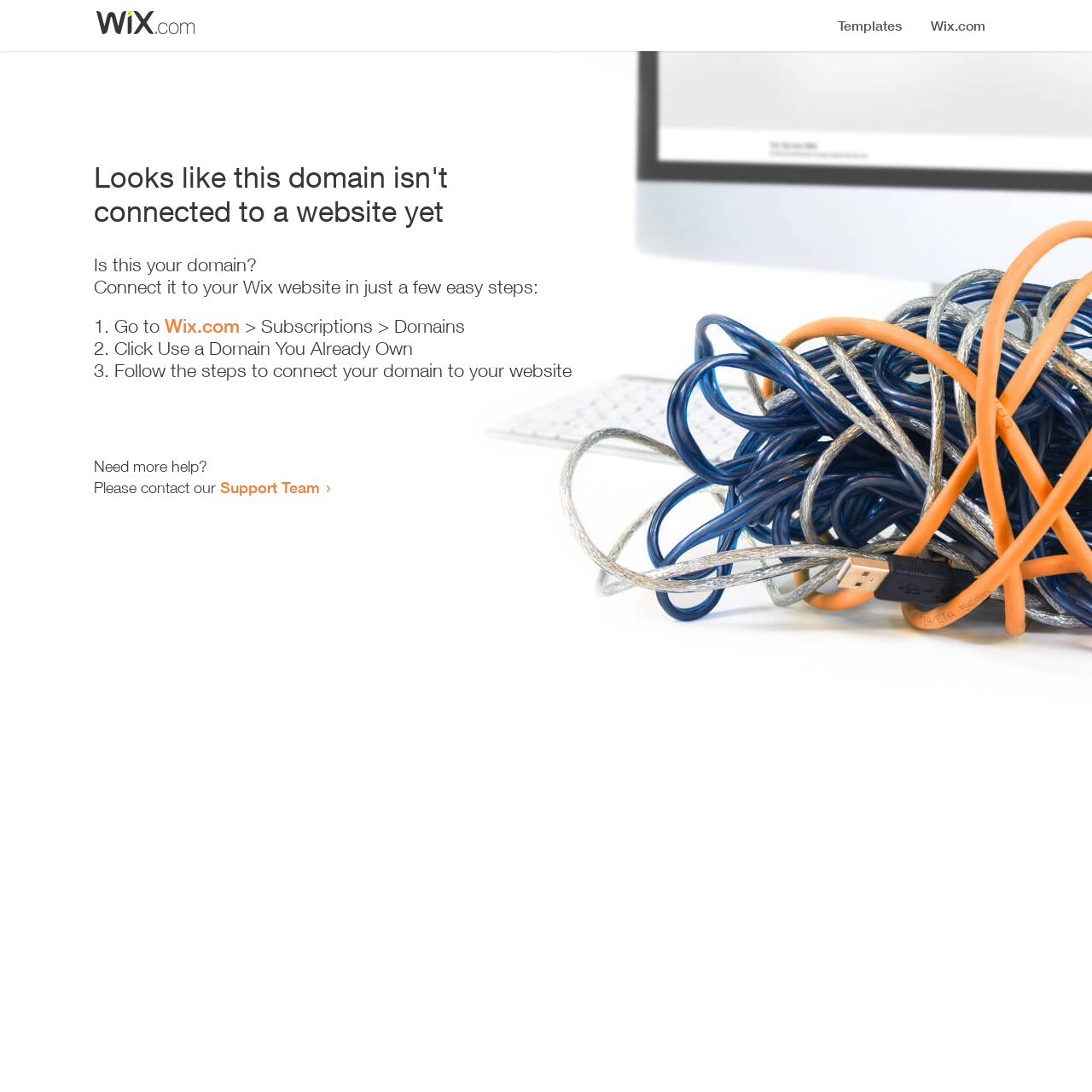Using the webpage screenshot, find the UI element described by Support Team. Provide the bounding box coordinates in the format (top-left x, top-left y, bottom-right x, bottom-right y), ensuring all values are floating point numbers between 0 and 1.

[0.202, 0.438, 0.293, 0.455]